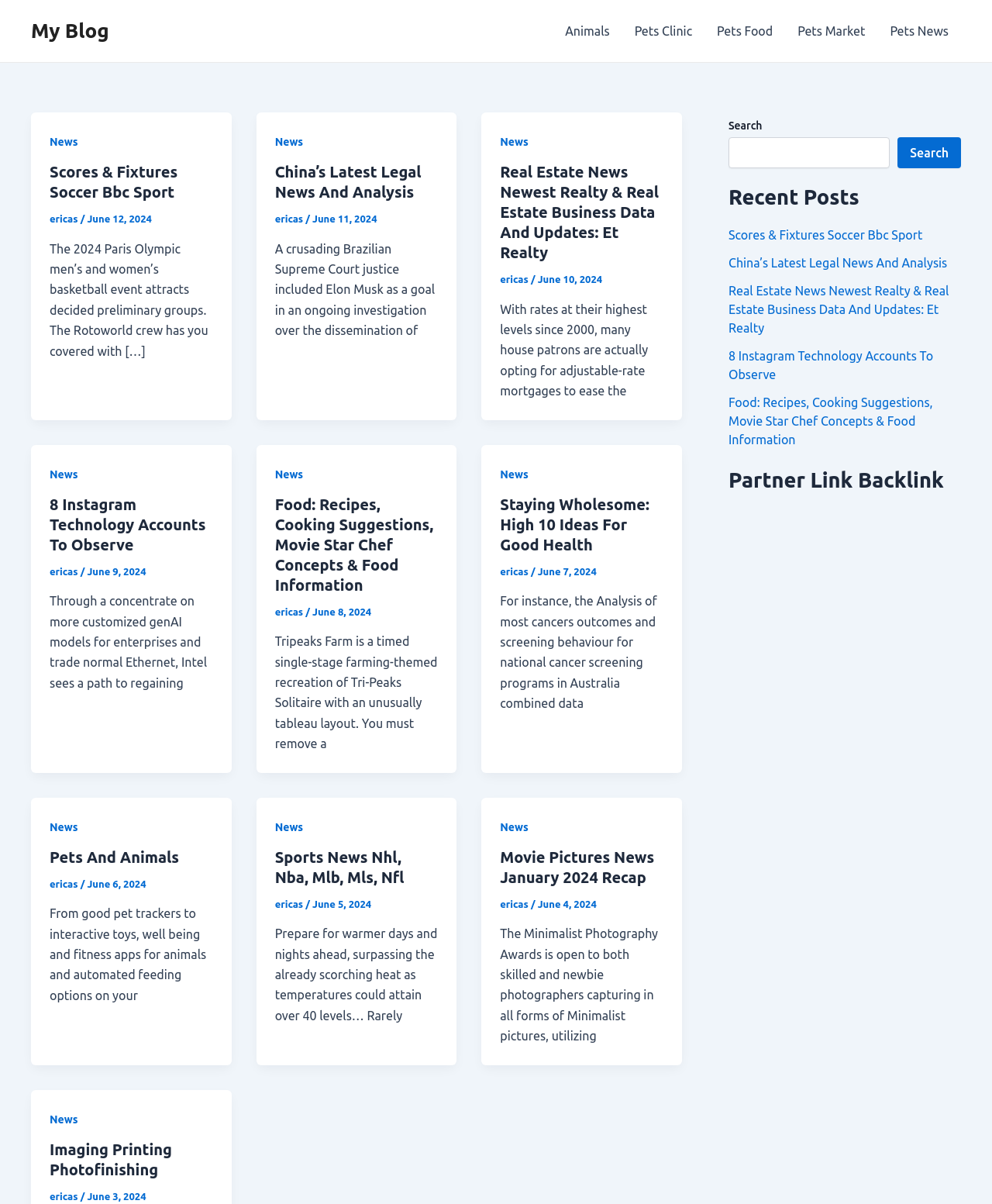Please identify the bounding box coordinates of the element I need to click to follow this instruction: "Click on 'Animals' link".

[0.557, 0.0, 0.627, 0.052]